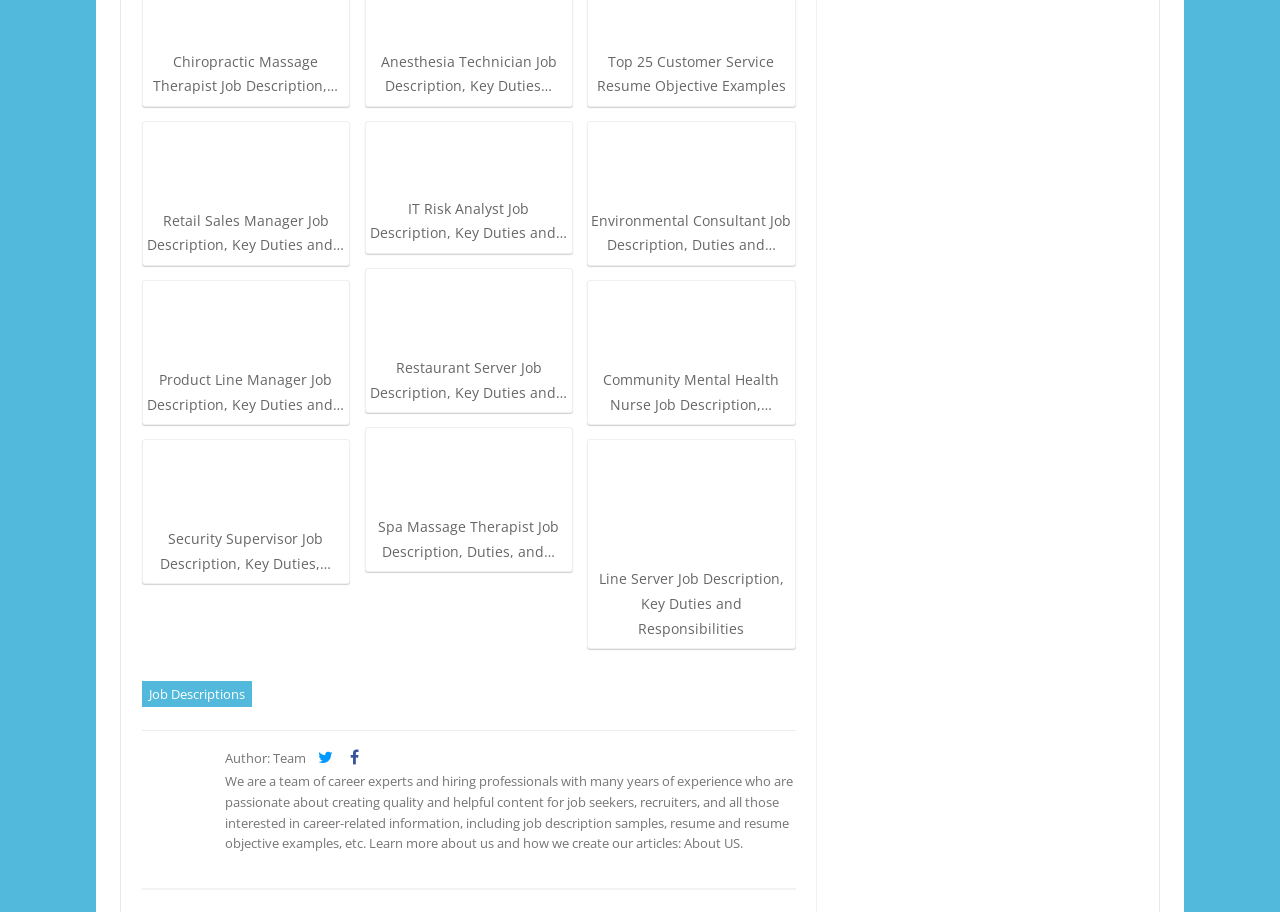Locate the bounding box coordinates of the clickable element to fulfill the following instruction: "Read about Environmental Consultant Job Description". Provide the coordinates as four float numbers between 0 and 1 in the format [left, top, right, bottom].

[0.462, 0.137, 0.618, 0.283]